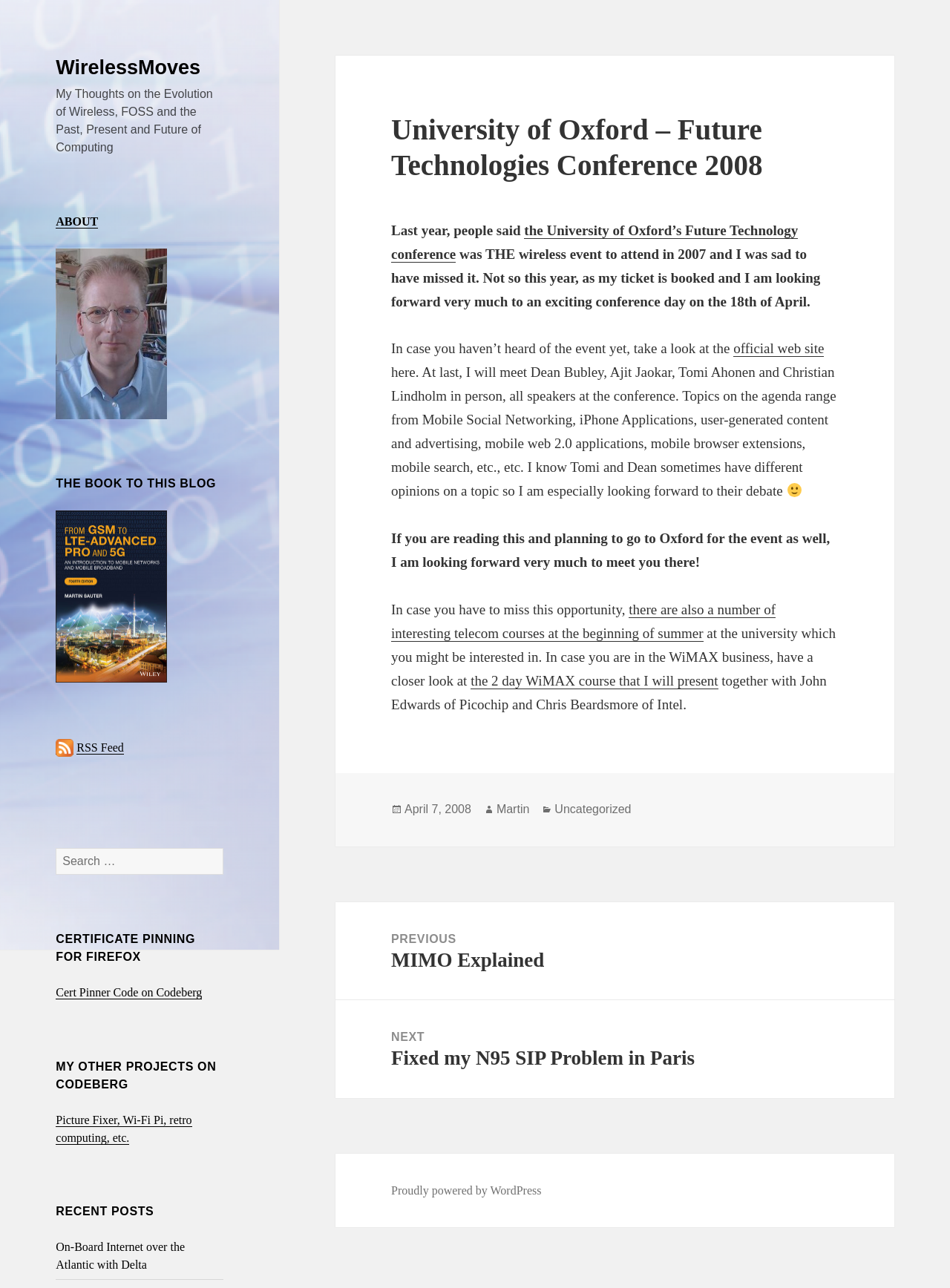Find the bounding box coordinates of the clickable region needed to perform the following instruction: "Meet the author Martin". The coordinates should be provided as four float numbers between 0 and 1, i.e., [left, top, right, bottom].

[0.523, 0.623, 0.557, 0.634]